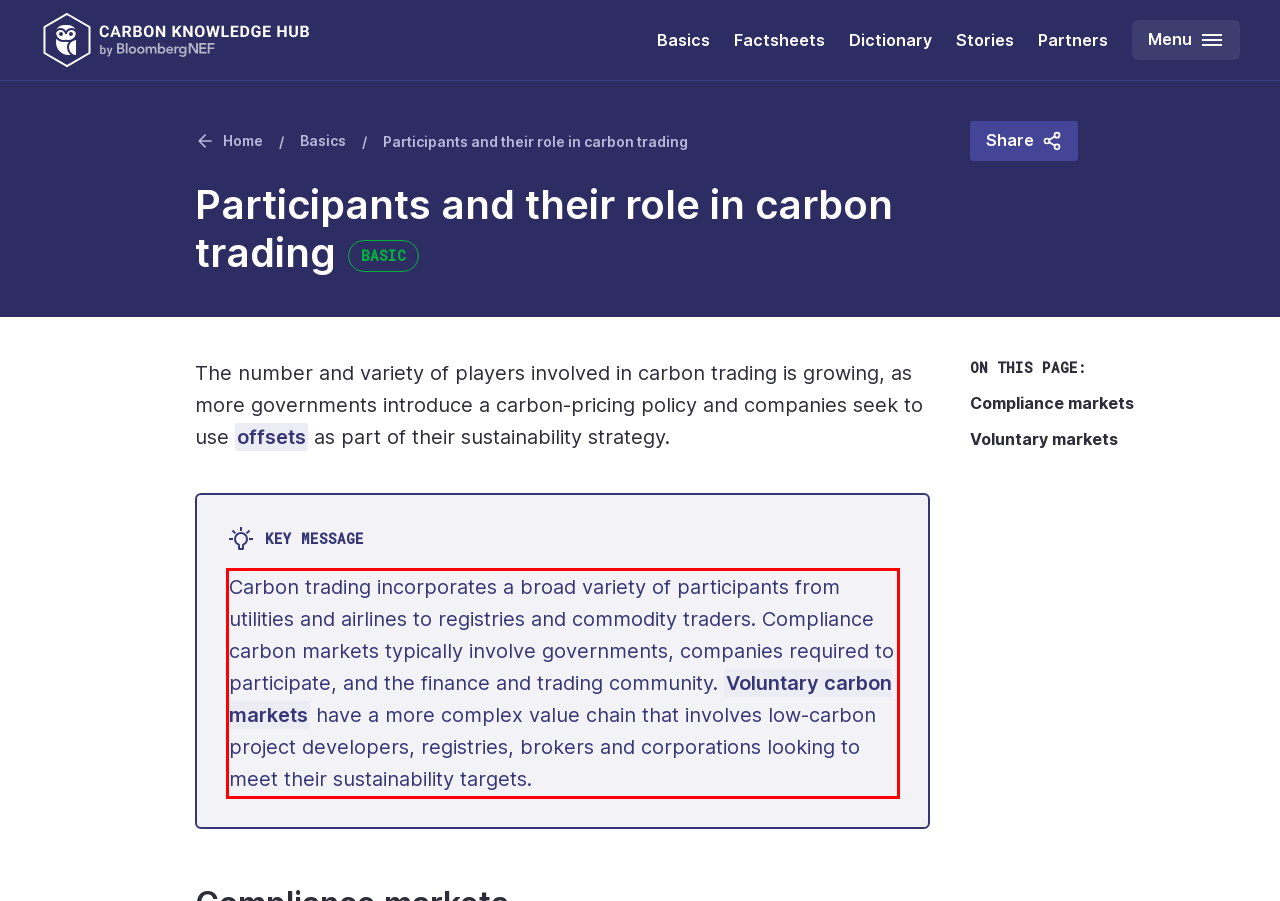You are looking at a screenshot of a webpage with a red rectangle bounding box. Use OCR to identify and extract the text content found inside this red bounding box.

Carbon trading incorporates a broad variety of participants from utilities and airlines to registries and commodity traders. Compliance carbon markets typically involve governments, companies required to participate, and the finance and trading community. Voluntary carbon markets have a more complex value chain that involves low-carbon project developers, registries, brokers and corporations looking to meet their sustainability targets.